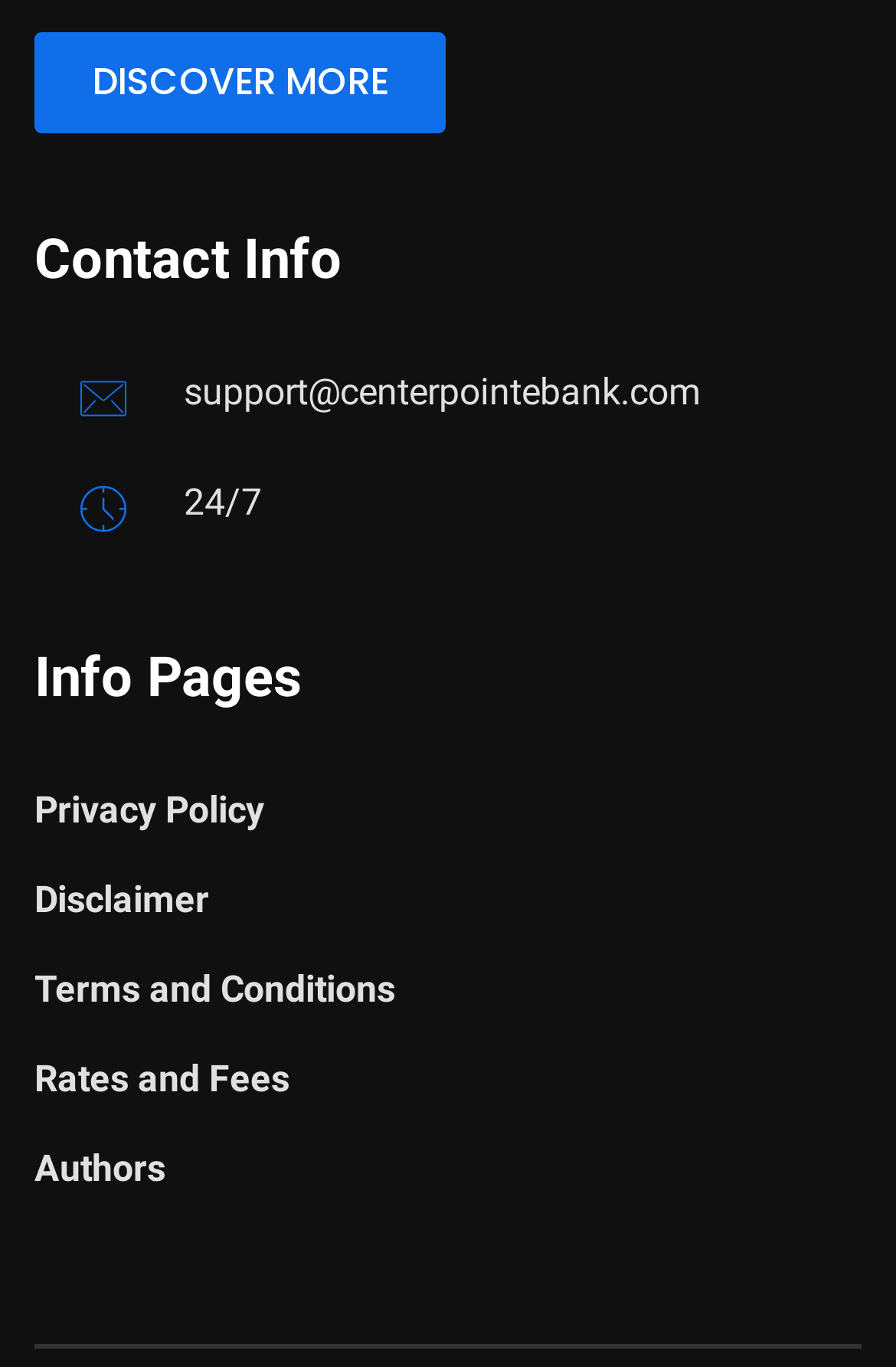Answer the following query with a single word or phrase:
What type of information can be found in the 'Info Pages' section?

Policy and rate information